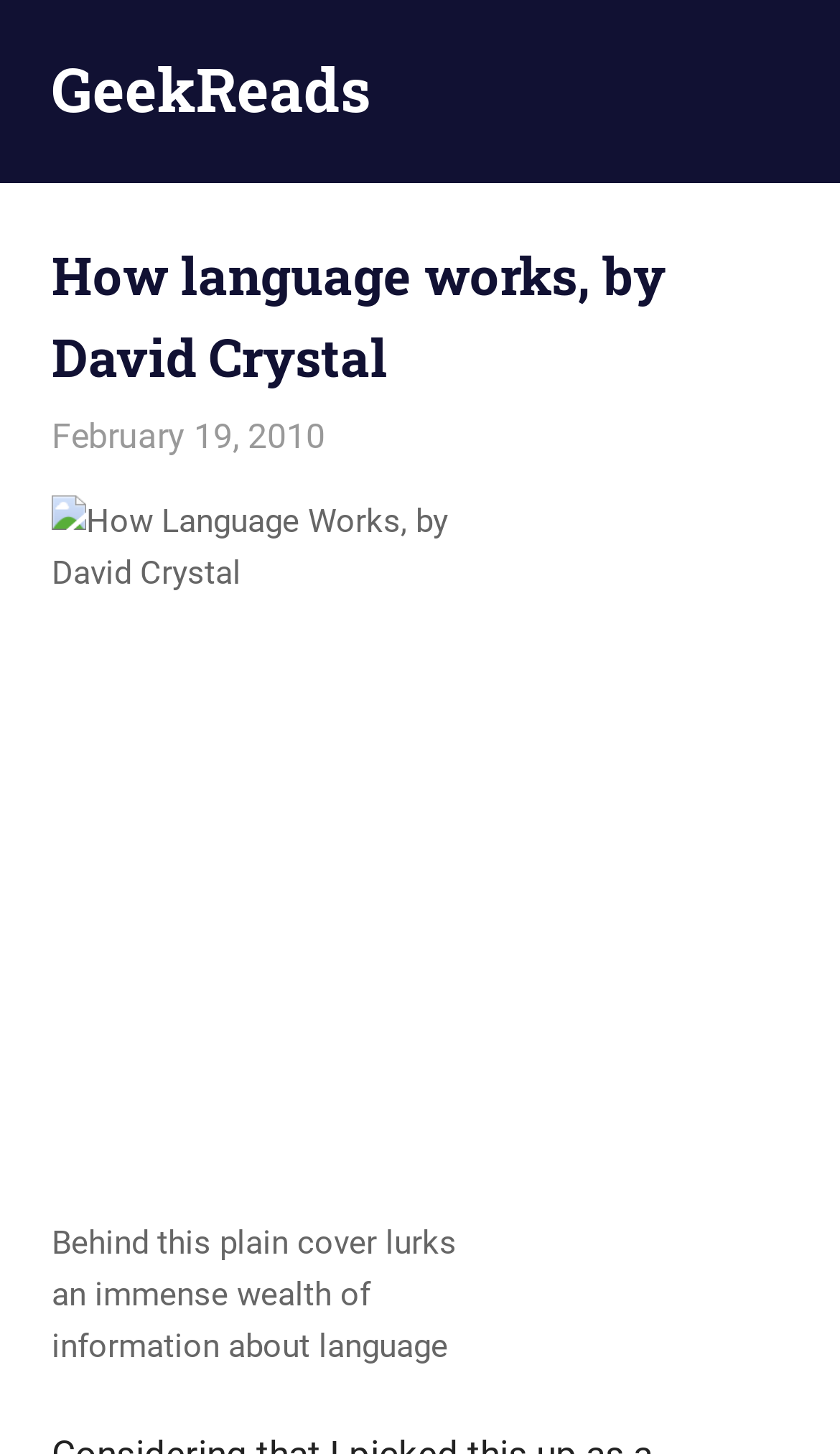For the given element description Reviews, determine the bounding box coordinates of the UI element. The coordinates should follow the format (top-left x, top-left y, bottom-right x, bottom-right y) and be within the range of 0 to 1.

[0.518, 0.285, 0.667, 0.313]